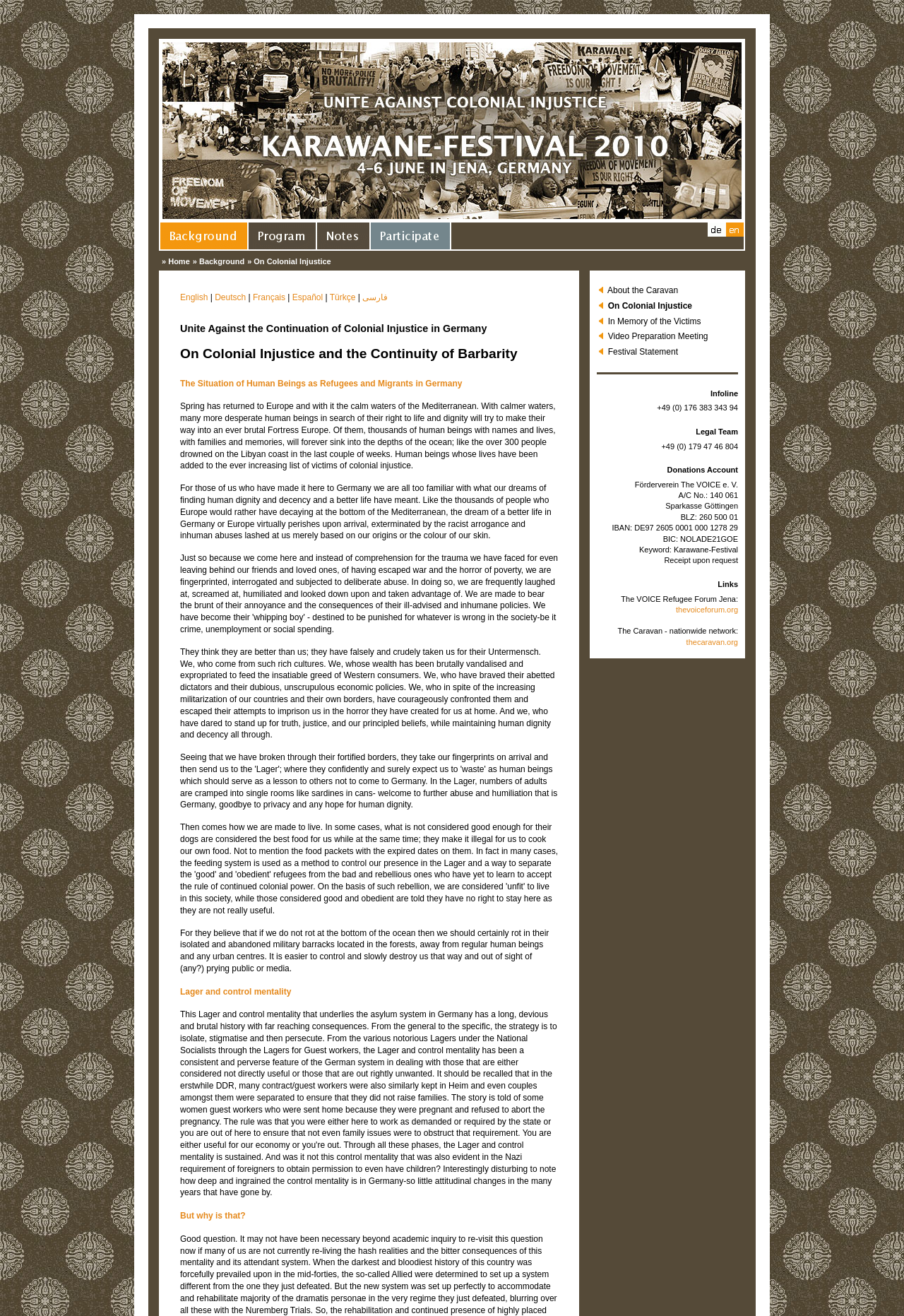Identify the bounding box coordinates of the specific part of the webpage to click to complete this instruction: "Read the article 'Mehagan sentenced to 46 months on child pornography, voyeurism charges involving 361 victims'".

None